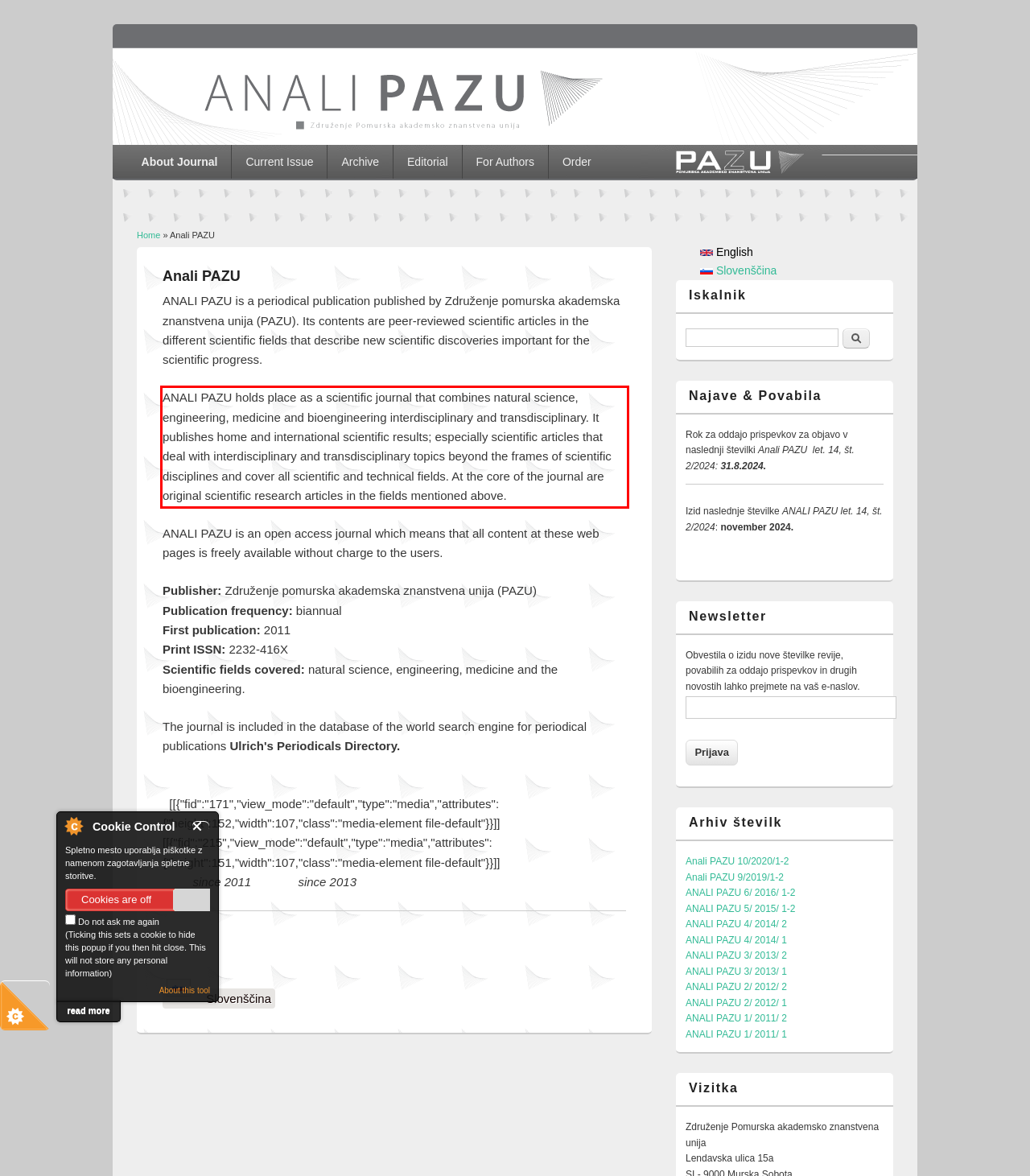Your task is to recognize and extract the text content from the UI element enclosed in the red bounding box on the webpage screenshot.

ANALI PAZU holds place as a scientific journal that combines natural science, engineering, medicine and bioengineering interdisciplinary and transdisciplinary. It publishes home and international scientific results; especially scientific articles that deal with interdisciplinary and transdisciplinary topics beyond the frames of scientific disciplines and cover all scientific and technical fields. At the core of the journal are original scientific research articles in the fields mentioned above.